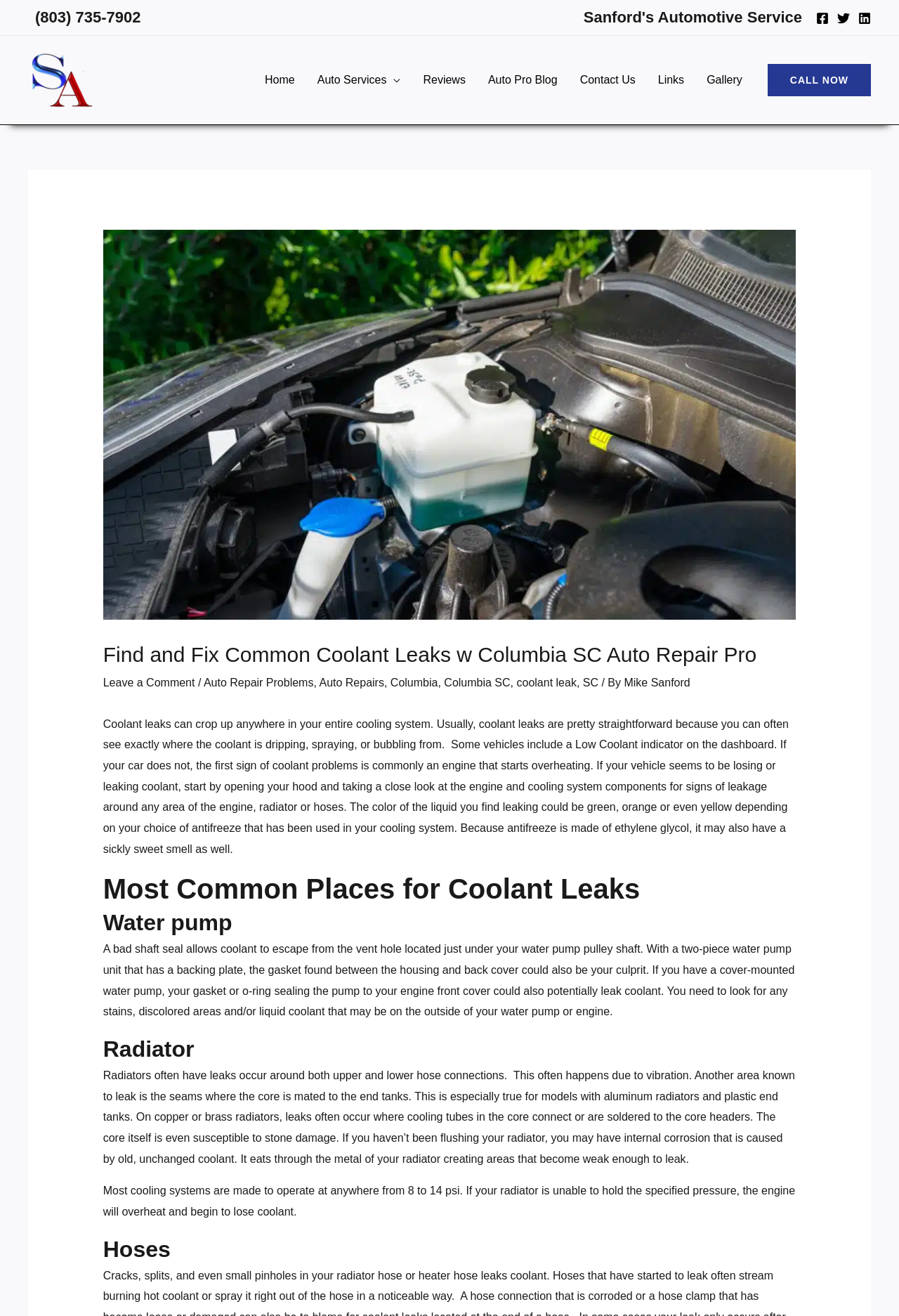Provide a single word or phrase answer to the question: 
What is the typical operating pressure of most cooling systems?

8 to 14 psi